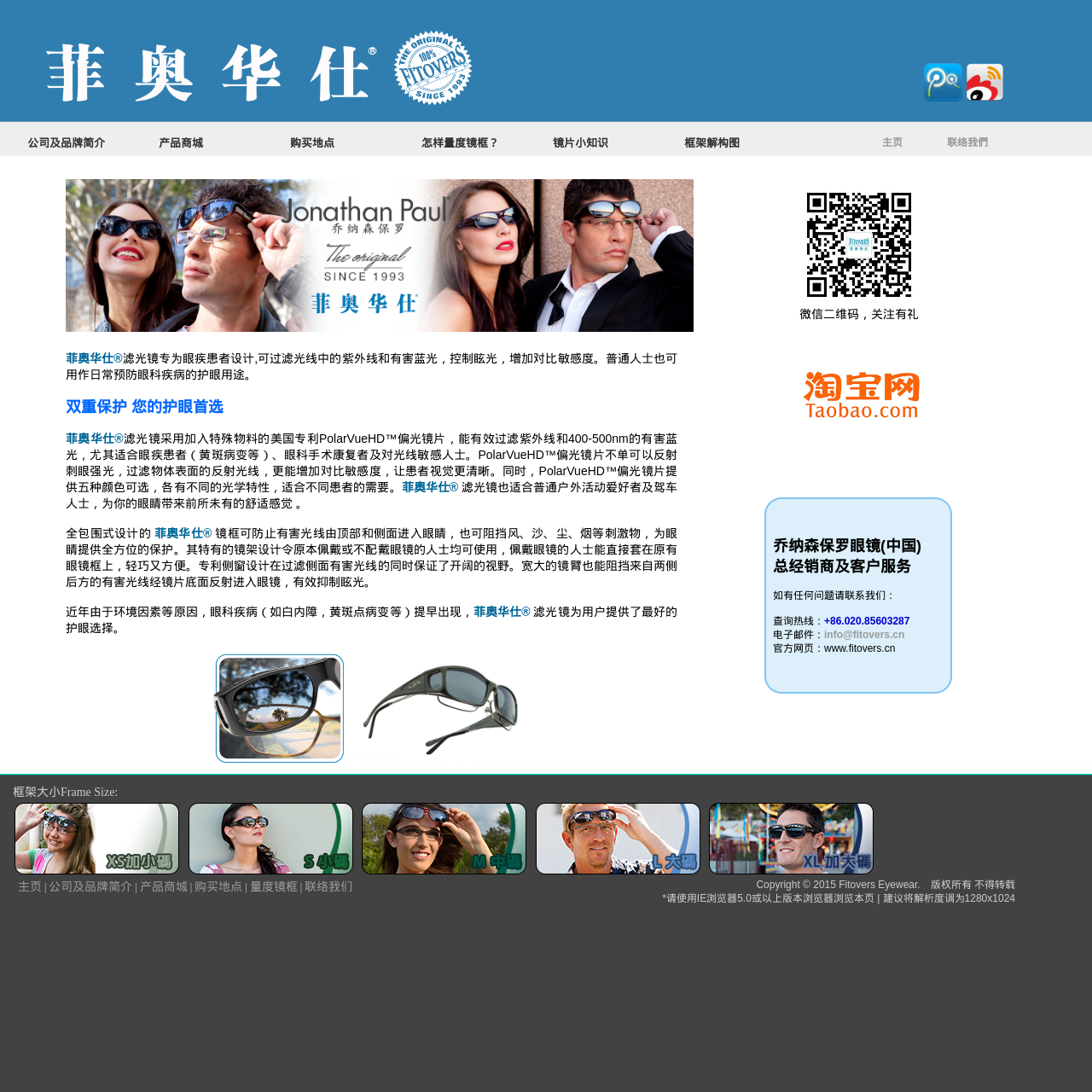Please identify the bounding box coordinates of the area that needs to be clicked to follow this instruction: "Contact us".

[0.867, 0.125, 0.904, 0.136]